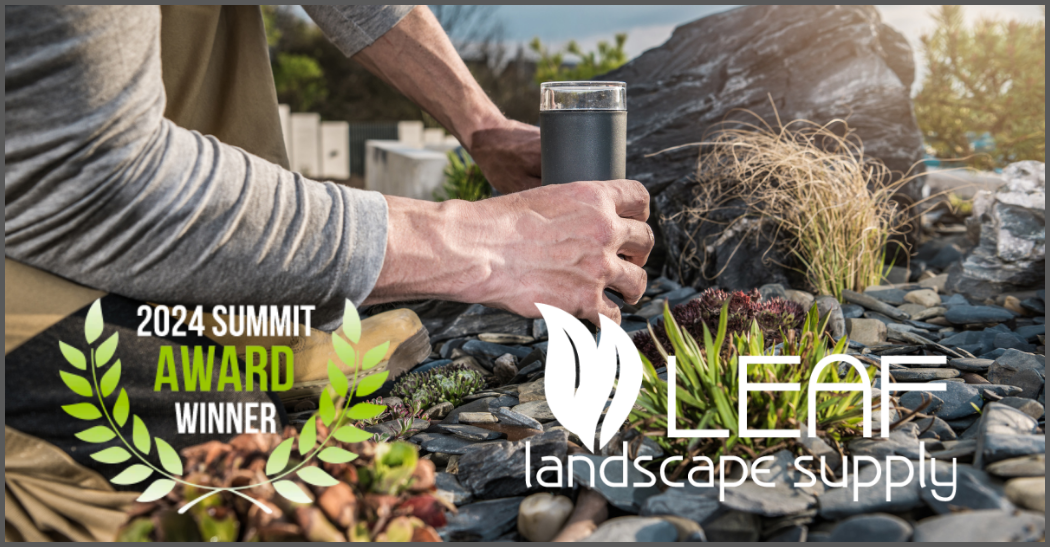Provide a comprehensive description of the image.

The image showcases a close-up of a person tending to a beautifully landscaped area filled with various plants, stones, and rocks, demonstrating the artistry of landscape design. The individual is pictured holding a sleek, insulated tumbler, indicative of a calm, focused moment of interaction with nature. Prominently displayed in the corner is a graphic that reads "2024 Summit Award Winner," emphasizing recognition for excellence in the field. The logo for Leaf Landscape Supply is prominently featured, reinforcing the brand's identity as a supplier of quality landscaping materials. This image reflects the dedication to creating stunning outdoor spaces and highlights Leaf Landscape Supply's commitment to supporting both landscapers and gardening enthusiasts in Austin, Texas.